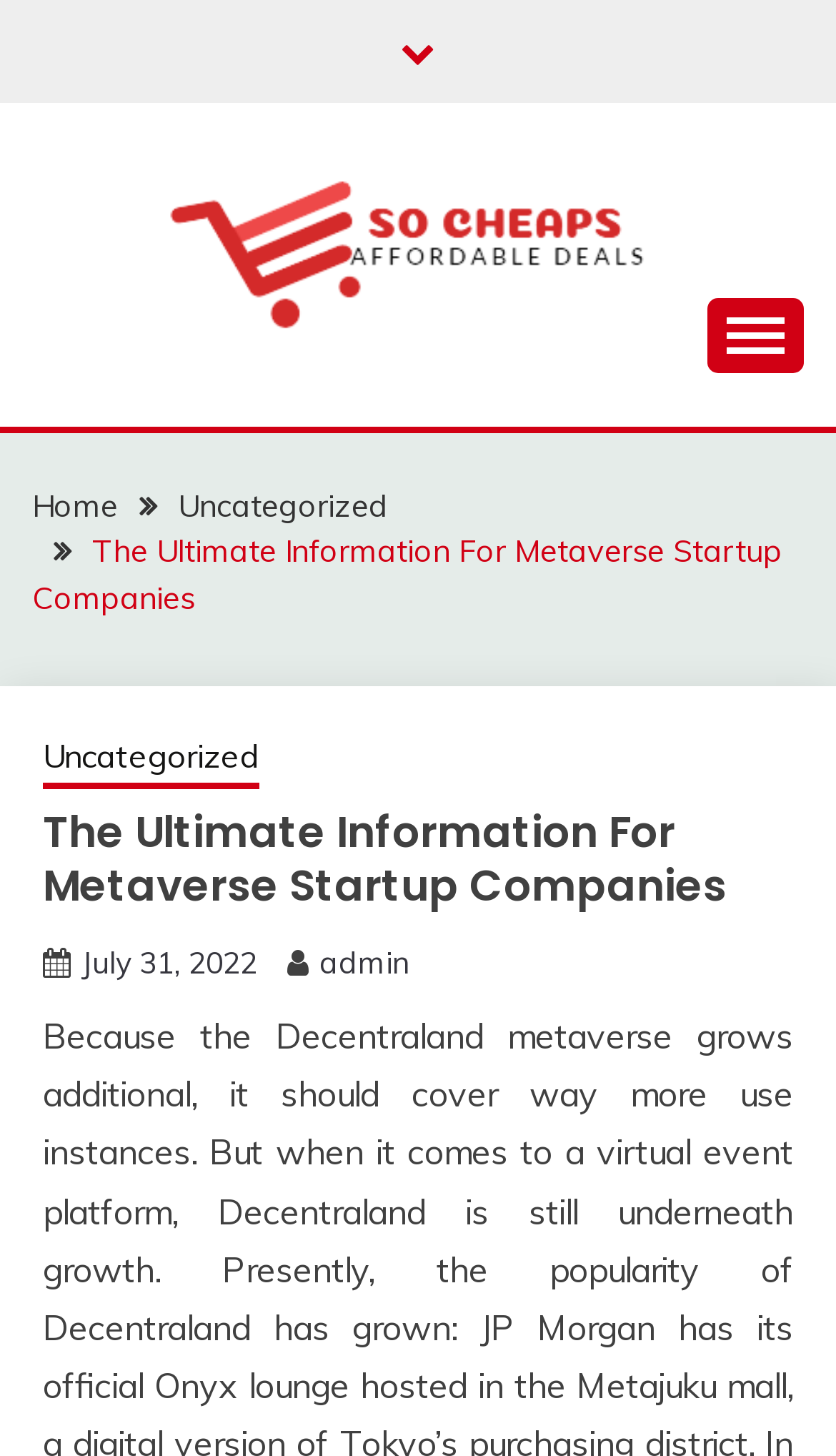Your task is to extract the text of the main heading from the webpage.

The Ultimate Information For Metaverse Startup Companies